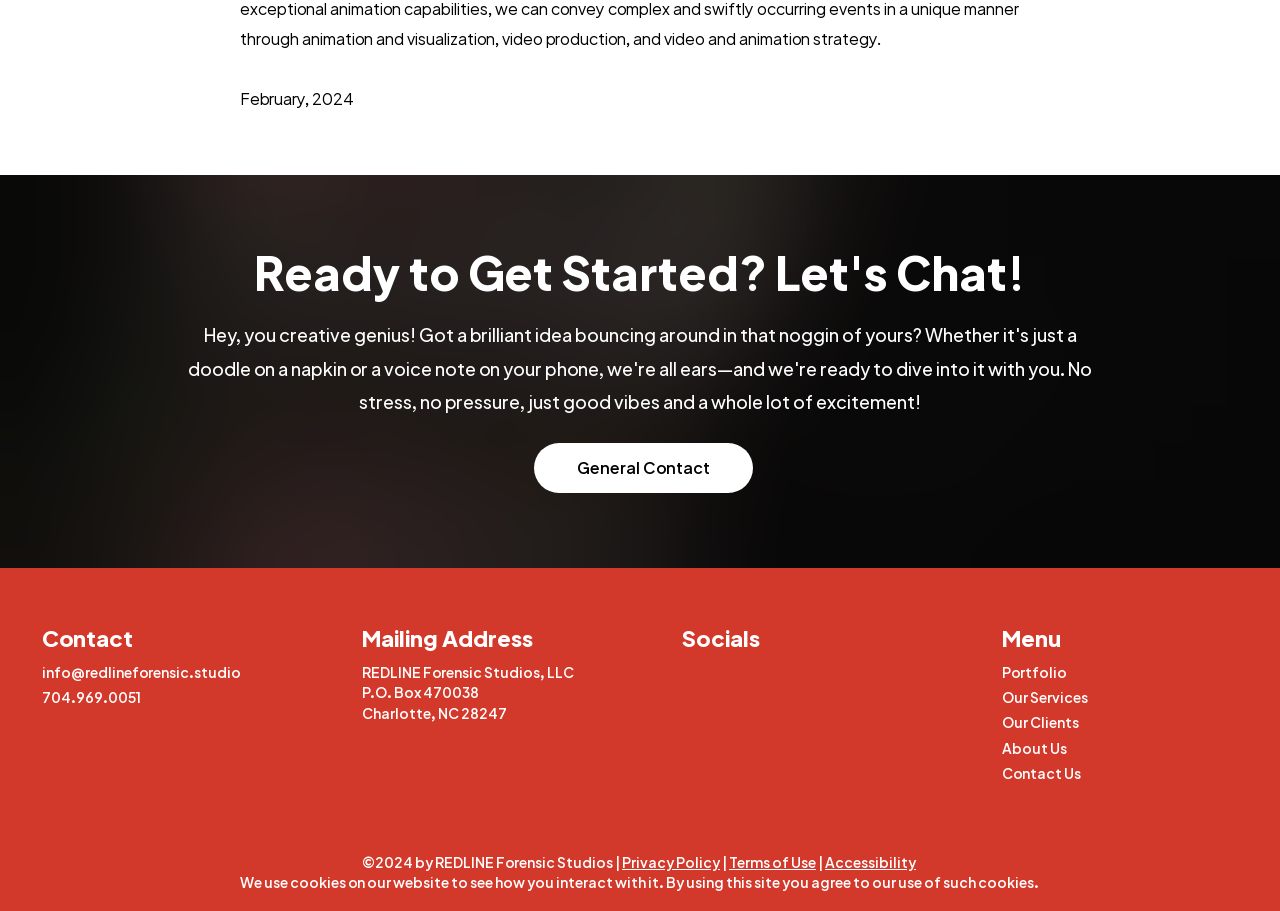What is the current month and year?
Use the image to give a comprehensive and detailed response to the question.

I found the current month and year by looking at the top of the page, where it says 'February, 2024'.